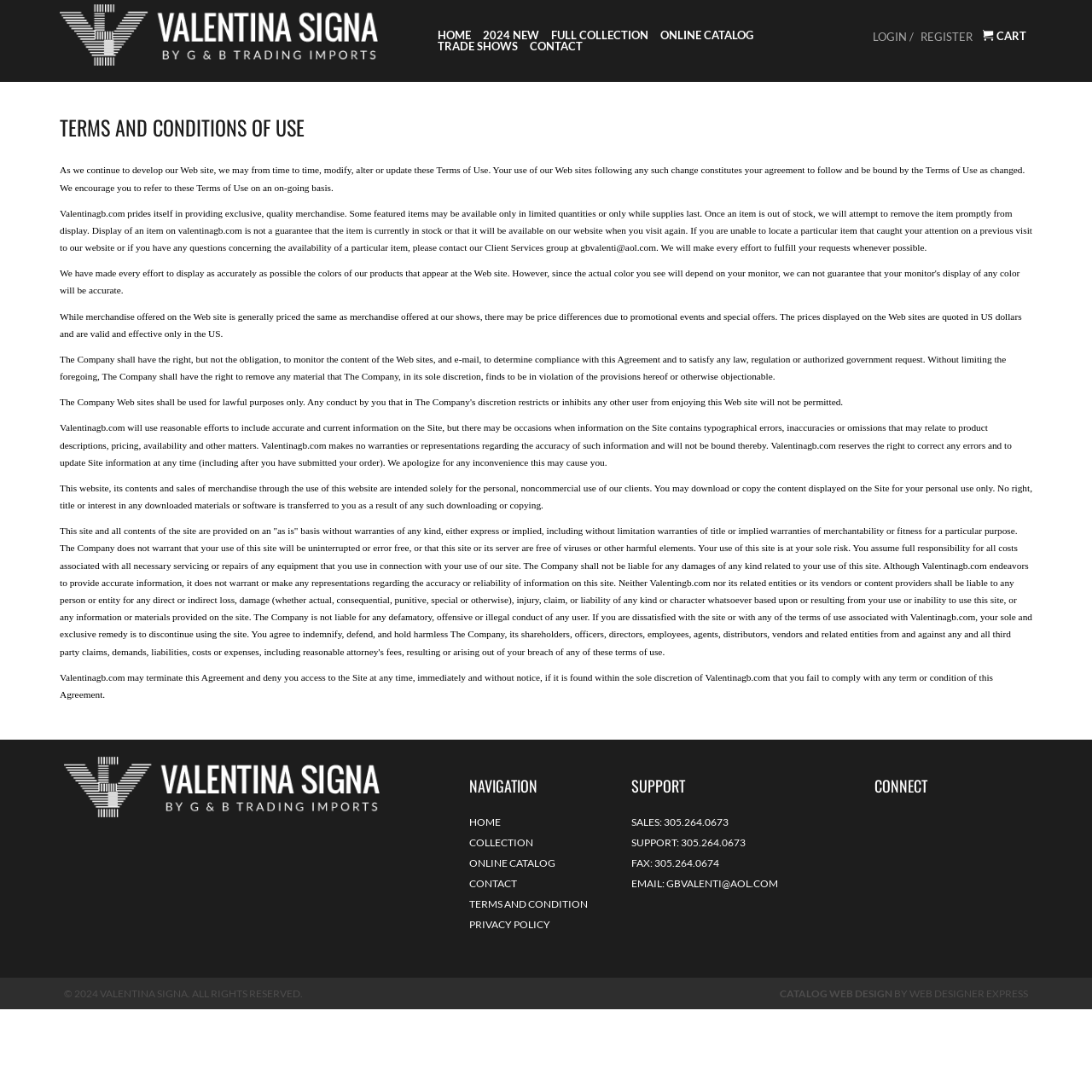Given the description "Terms and Condition", determine the bounding box of the corresponding UI element.

[0.43, 0.819, 0.57, 0.837]